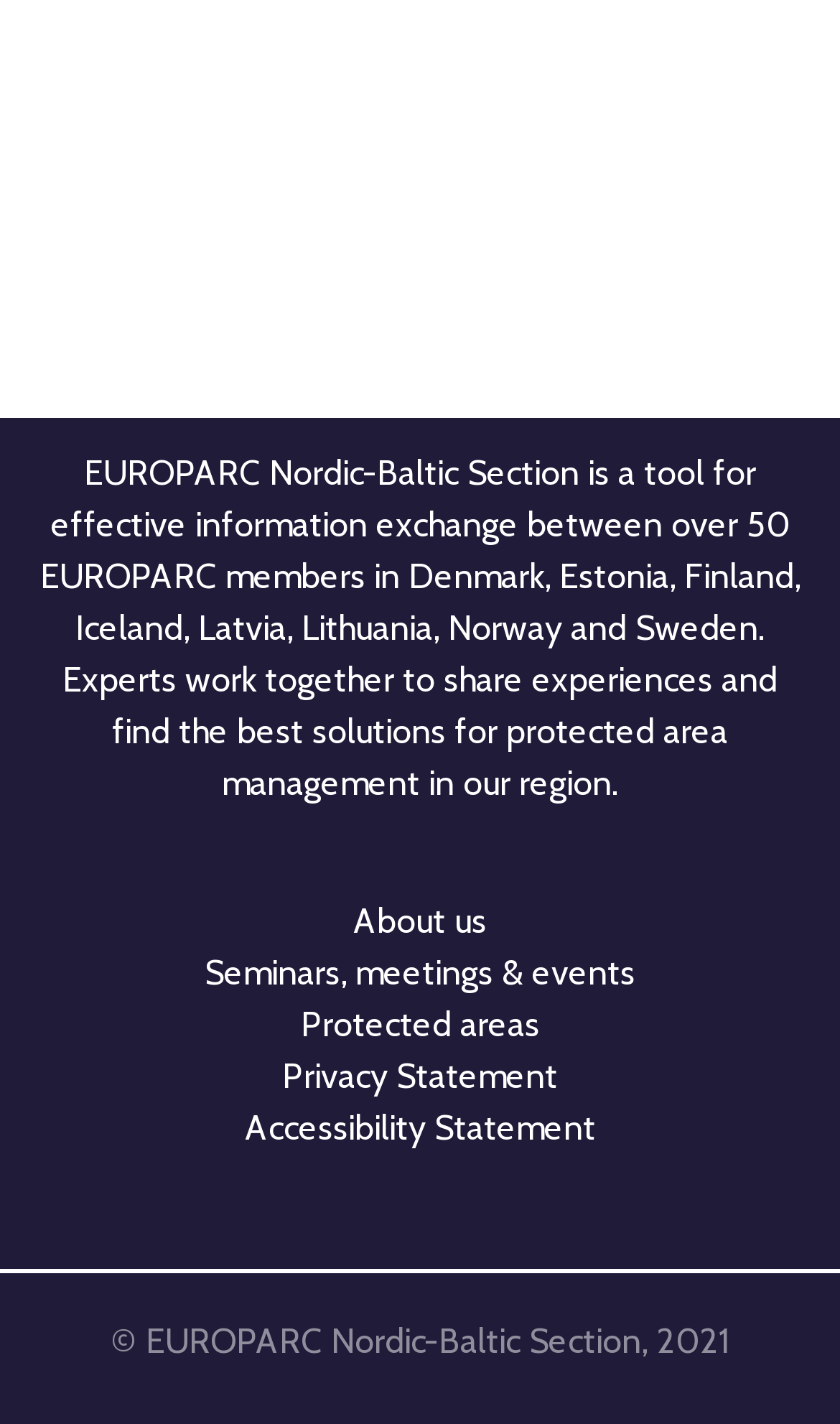What is the region of EUROPARC members mentioned on the webpage?
Give a detailed response to the question by analyzing the screenshot.

I read the StaticText element with the description 'EUROPARC Nordic-Baltic Section is a tool for effective information exchange between over 50 EUROPARC members in Denmark, Estonia, Finland, Iceland, Latvia, Lithuania, Norway and Sweden.' and extracted the region mentioned, which is Nordic-Baltic.